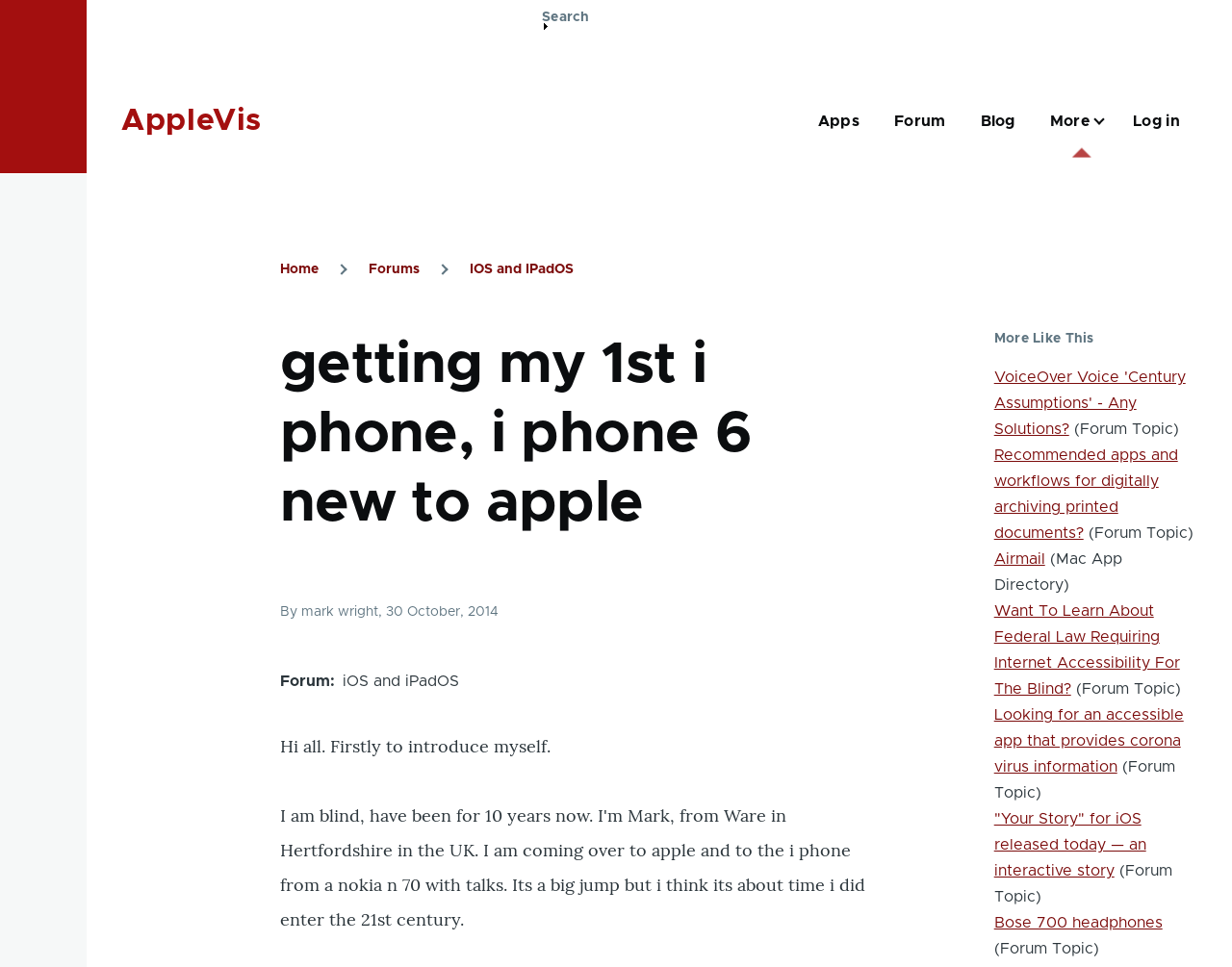Predict the bounding box for the UI component with the following description: "aria-label="Sticky header"".

[0.0, 0.072, 0.07, 0.179]